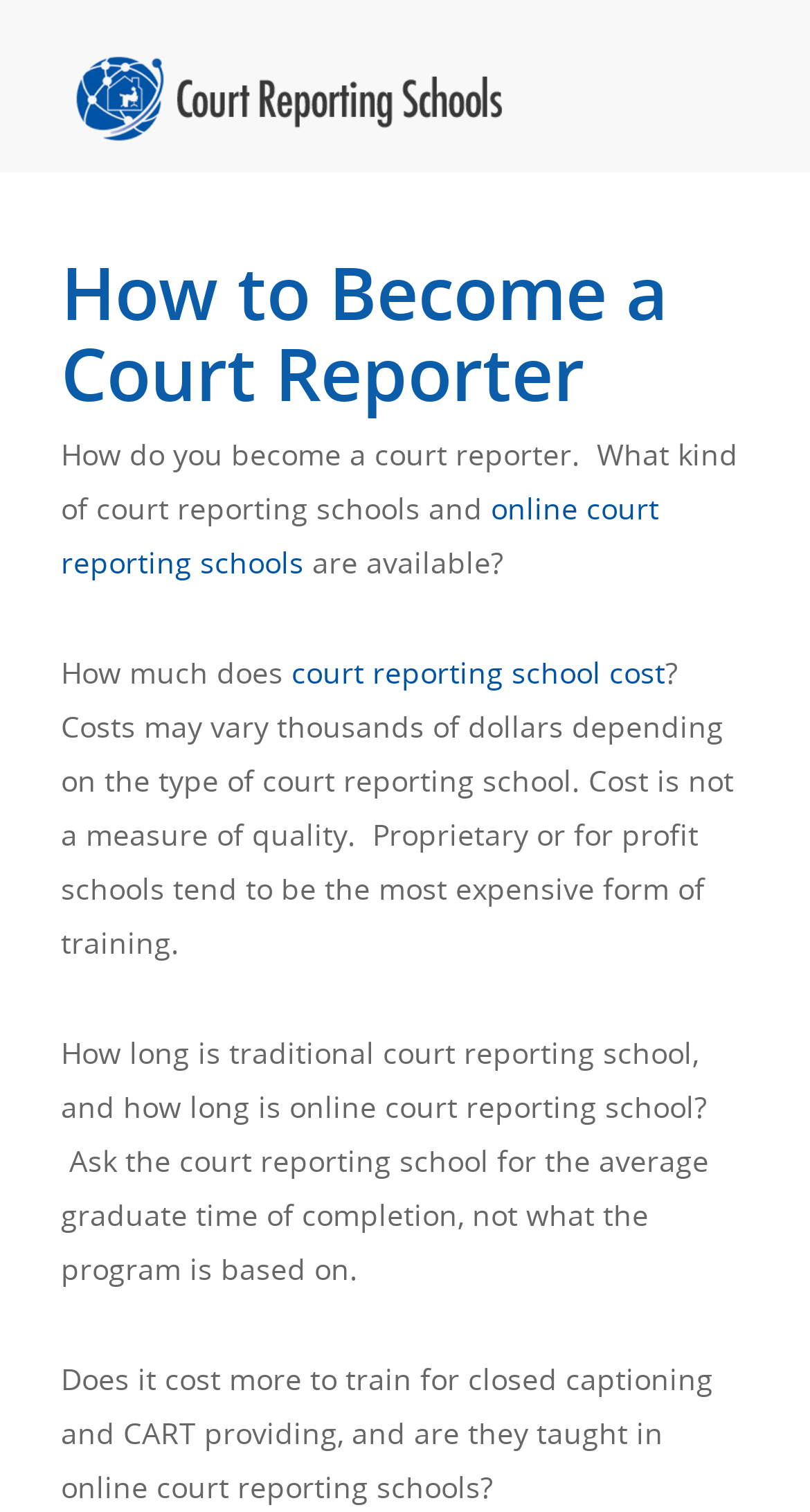Extract the main headline from the webpage and generate its text.

How to Become a Court Reporter